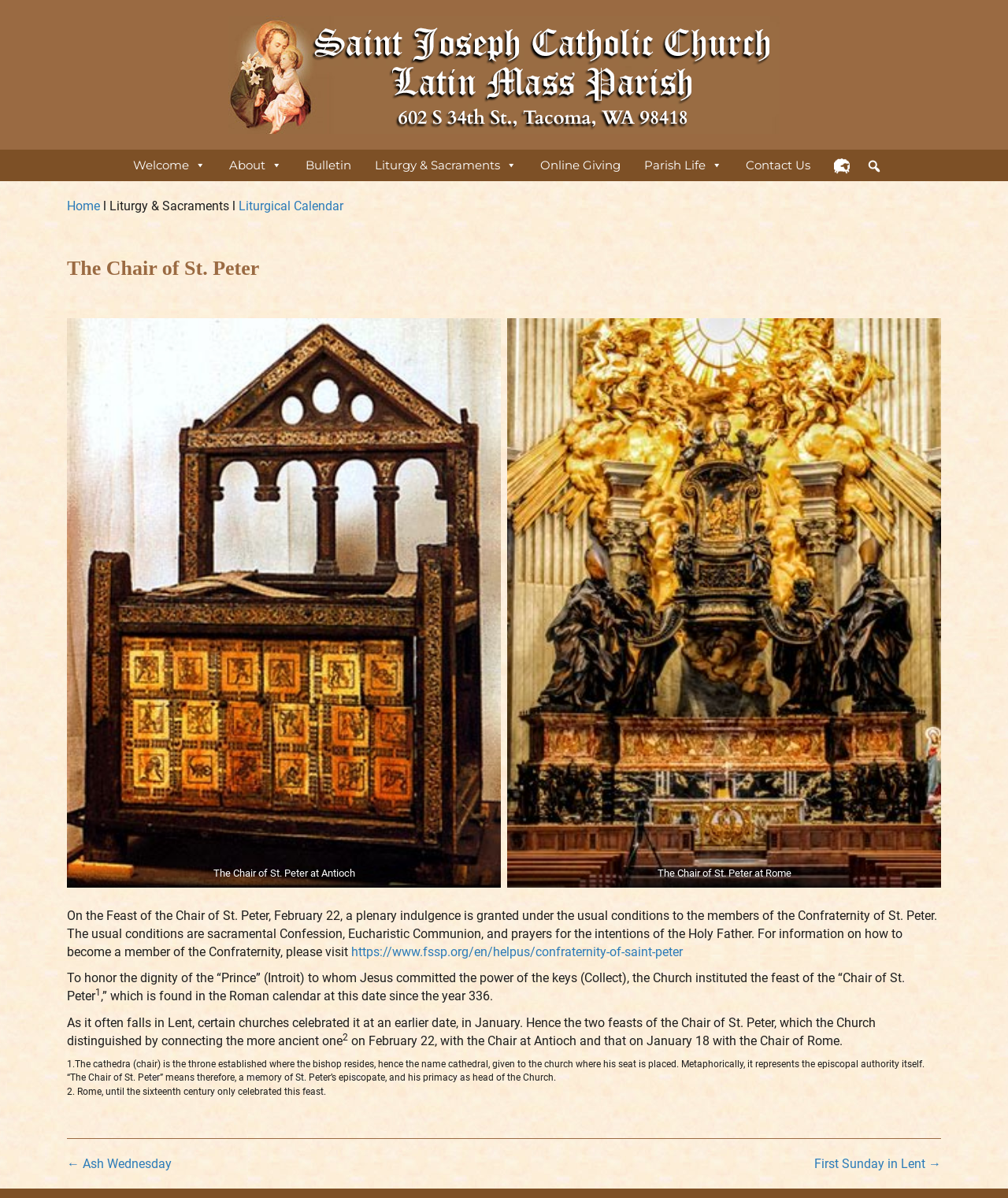What is the name of the church?
Identify the answer in the screenshot and reply with a single word or phrase.

St. Joseph Catholic Church